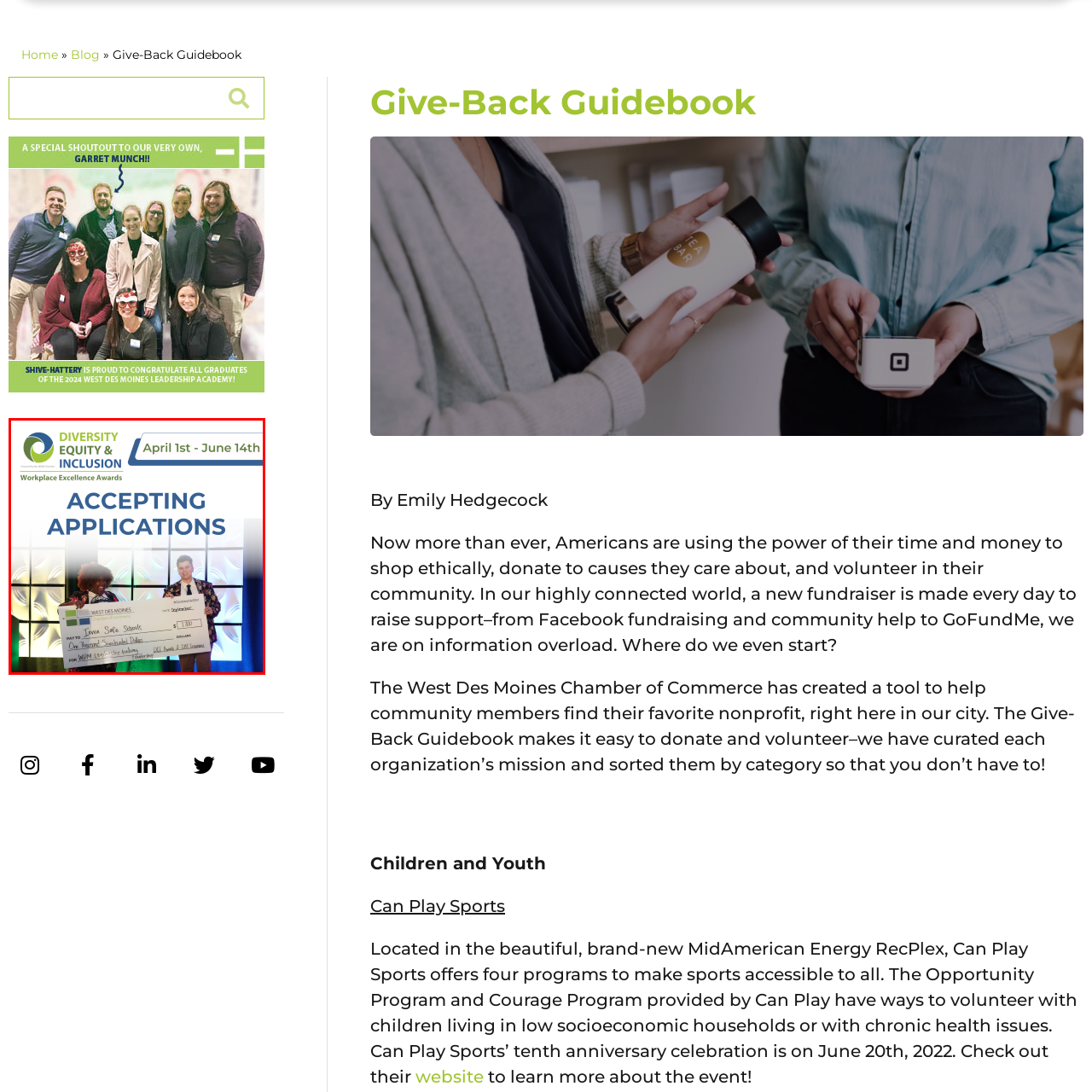Look at the image within the red outlined box, What is the duration of the submission period? Provide a one-word or brief phrase answer.

April 1st to June 14th